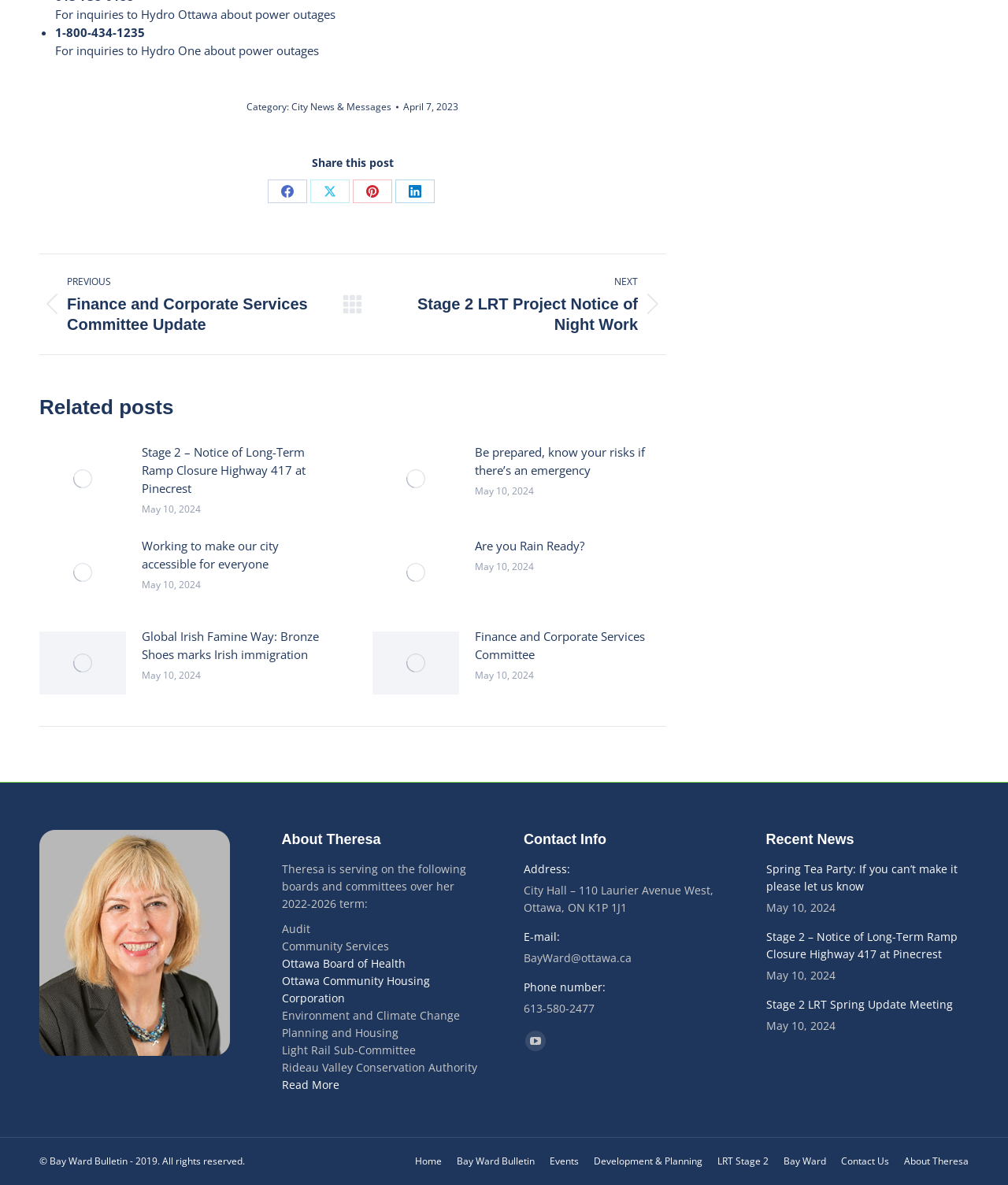Identify the coordinates of the bounding box for the element that must be clicked to accomplish the instruction: "Check the post about Stage 2 LRT Project Notice of Night Work".

[0.384, 0.231, 0.66, 0.282]